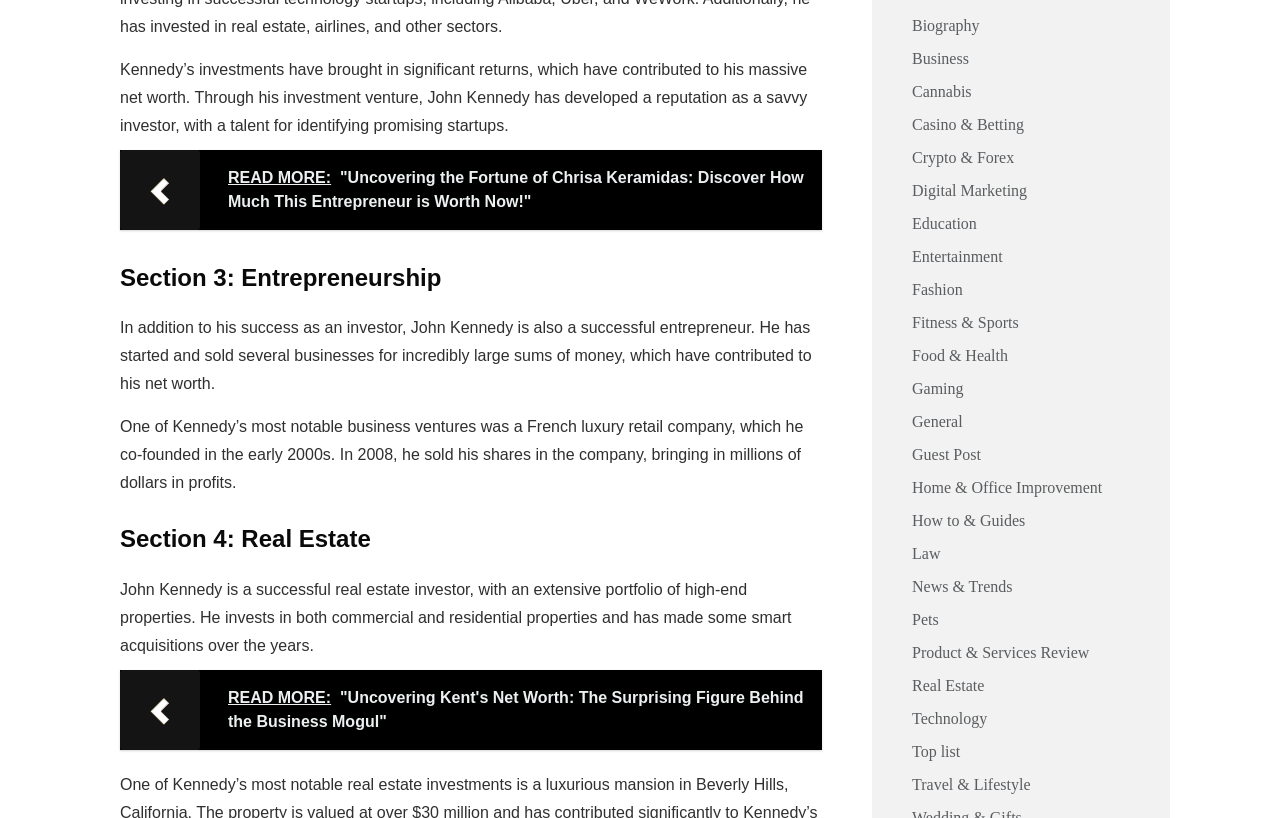Please find the bounding box coordinates of the element that needs to be clicked to perform the following instruction: "Explore the biography section". The bounding box coordinates should be four float numbers between 0 and 1, represented as [left, top, right, bottom].

[0.712, 0.015, 0.765, 0.049]